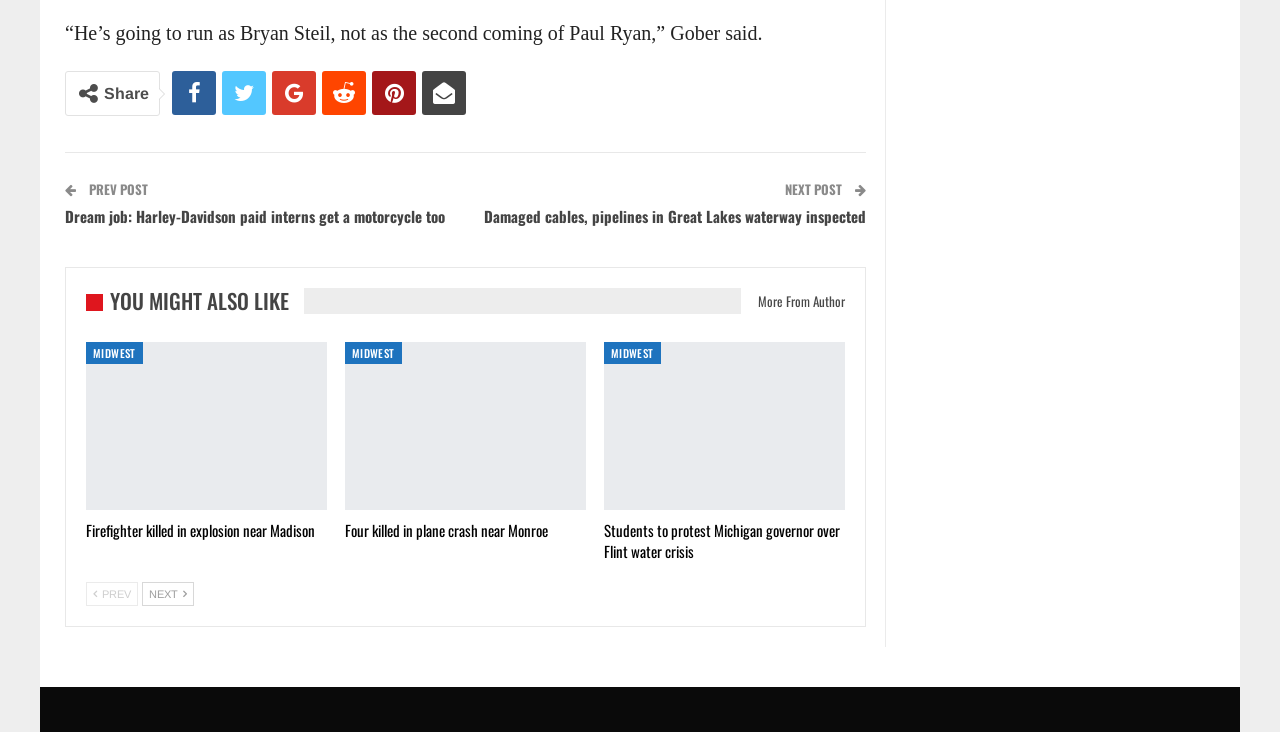Provide a thorough and detailed response to the question by examining the image: 
What type of content is being shared?

The webpage appears to be sharing news articles, as evidenced by the presence of links to specific articles and the mention of topics such as politics and current events. The format and structure of the page suggest that it is a news website or aggregator.